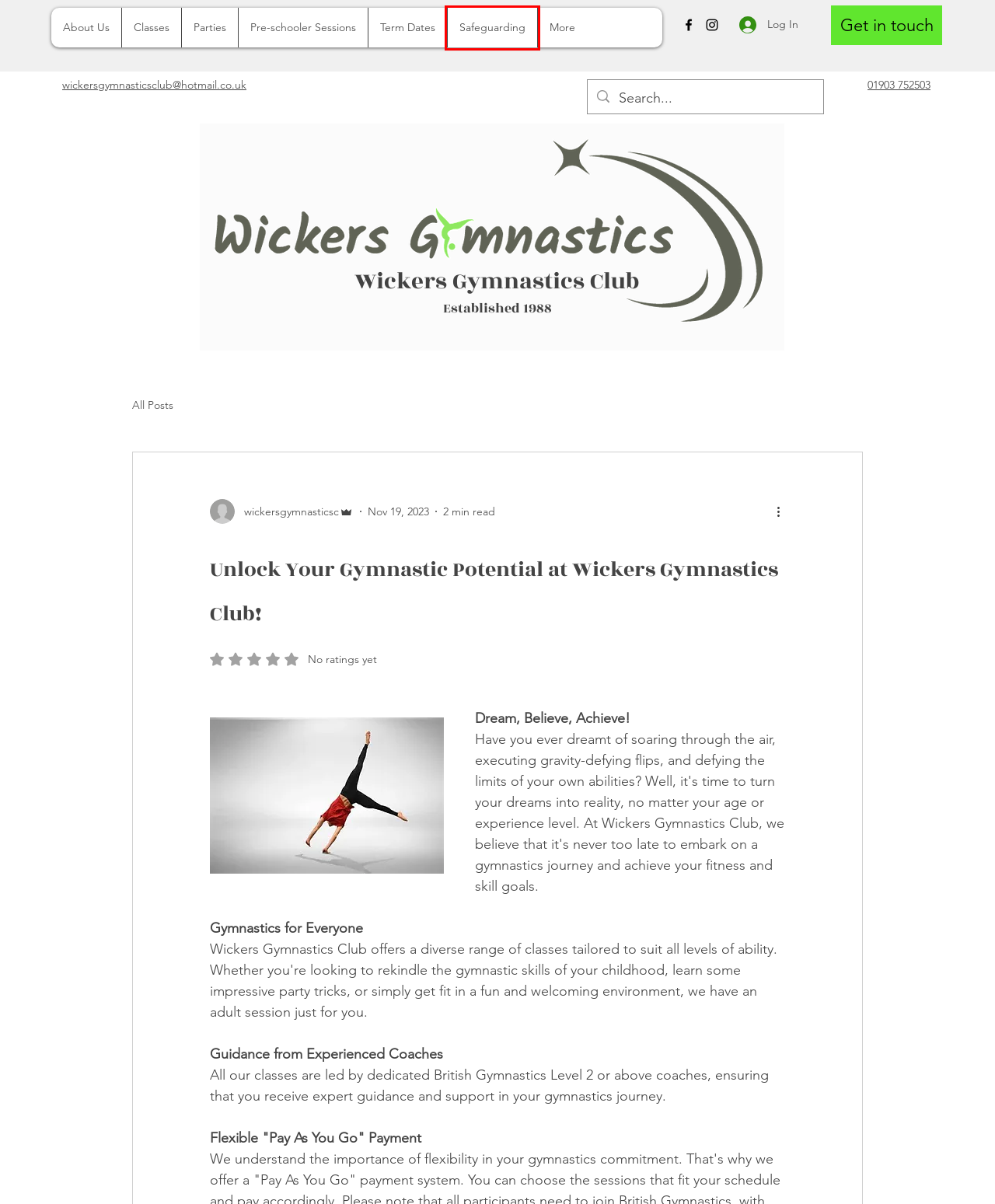Inspect the provided webpage screenshot, concentrating on the element within the red bounding box. Select the description that best represents the new webpage after you click the highlighted element. Here are the candidates:
A. Adult Gymnastics Classes | Wickers Gymnastics C
B. Welfare officers | Wickers Gymnastics Club
C. Parties | Wickers Gymnastics Club
D. Classes | Wickers Gymnastics Club
E. Pre-schooler Sessions | Wickers Gymnastics C
F. Wickers Blog | Wickers Gymnastics
G. Term Dates | Wickers Gymnastics Club
H. Gymnastics | Wickers Gymnastics Club | England

B